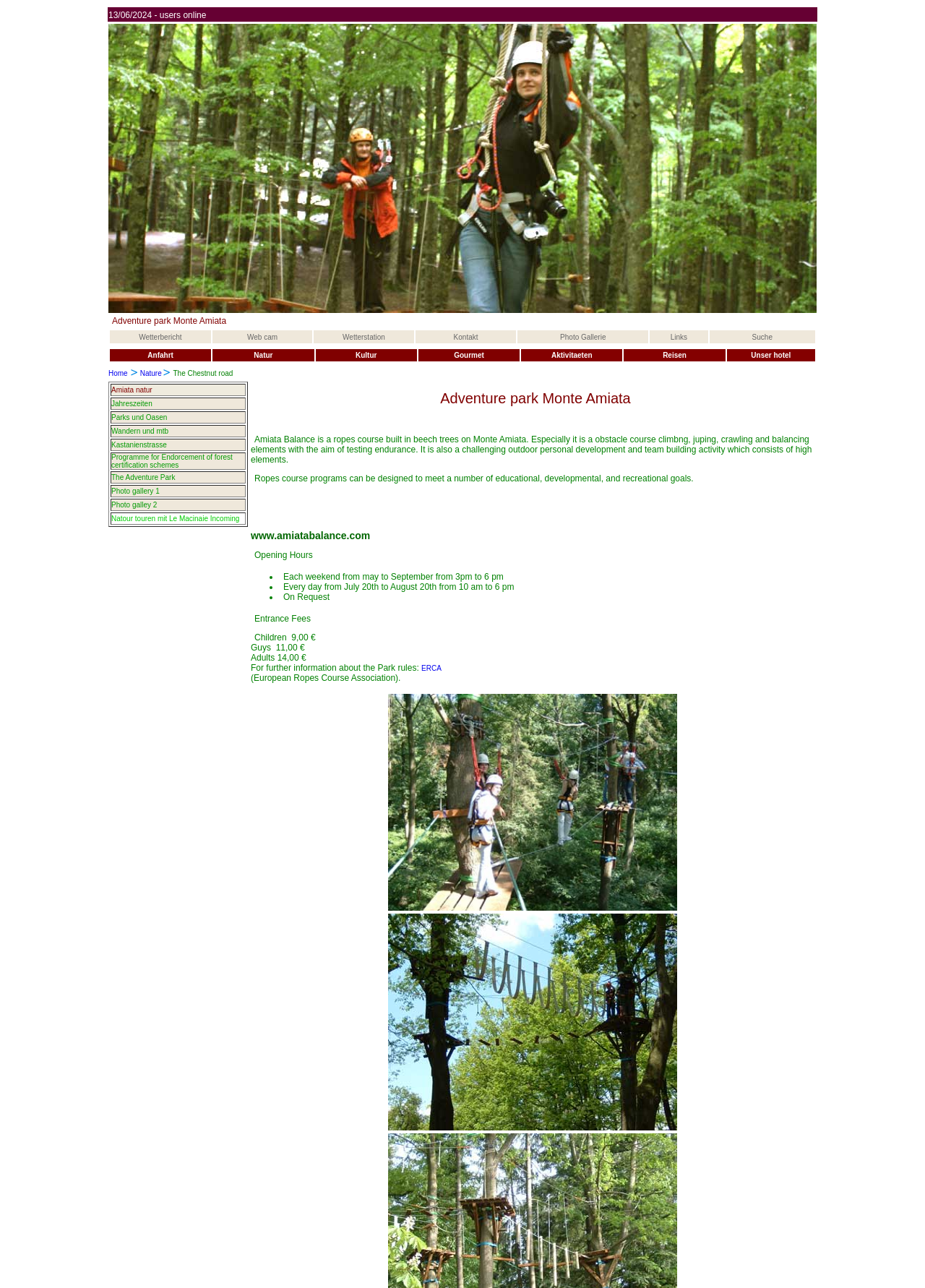Given the description "www.amiatabalance.com", determine the bounding box of the corresponding UI element.

[0.271, 0.411, 0.4, 0.42]